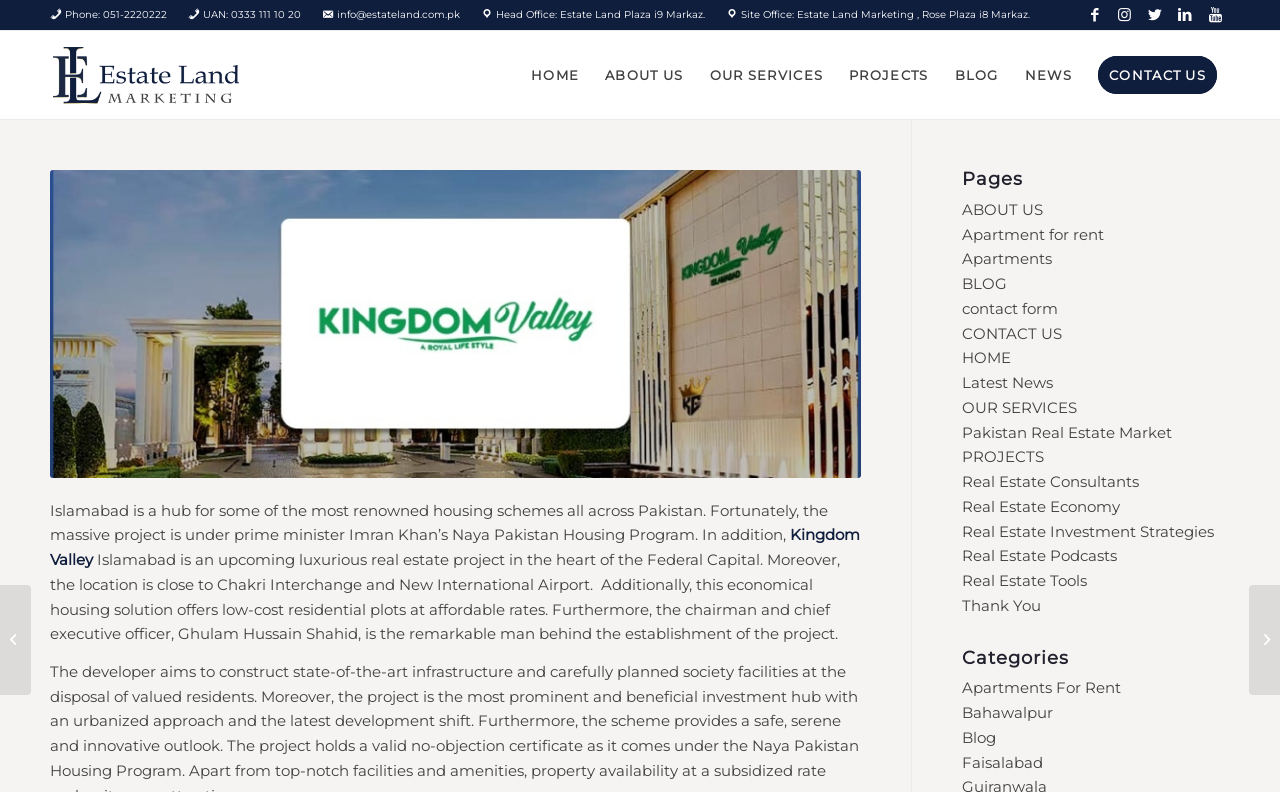Kindly determine the bounding box coordinates for the area that needs to be clicked to execute this instruction: "Call the phone number".

[0.051, 0.01, 0.13, 0.027]